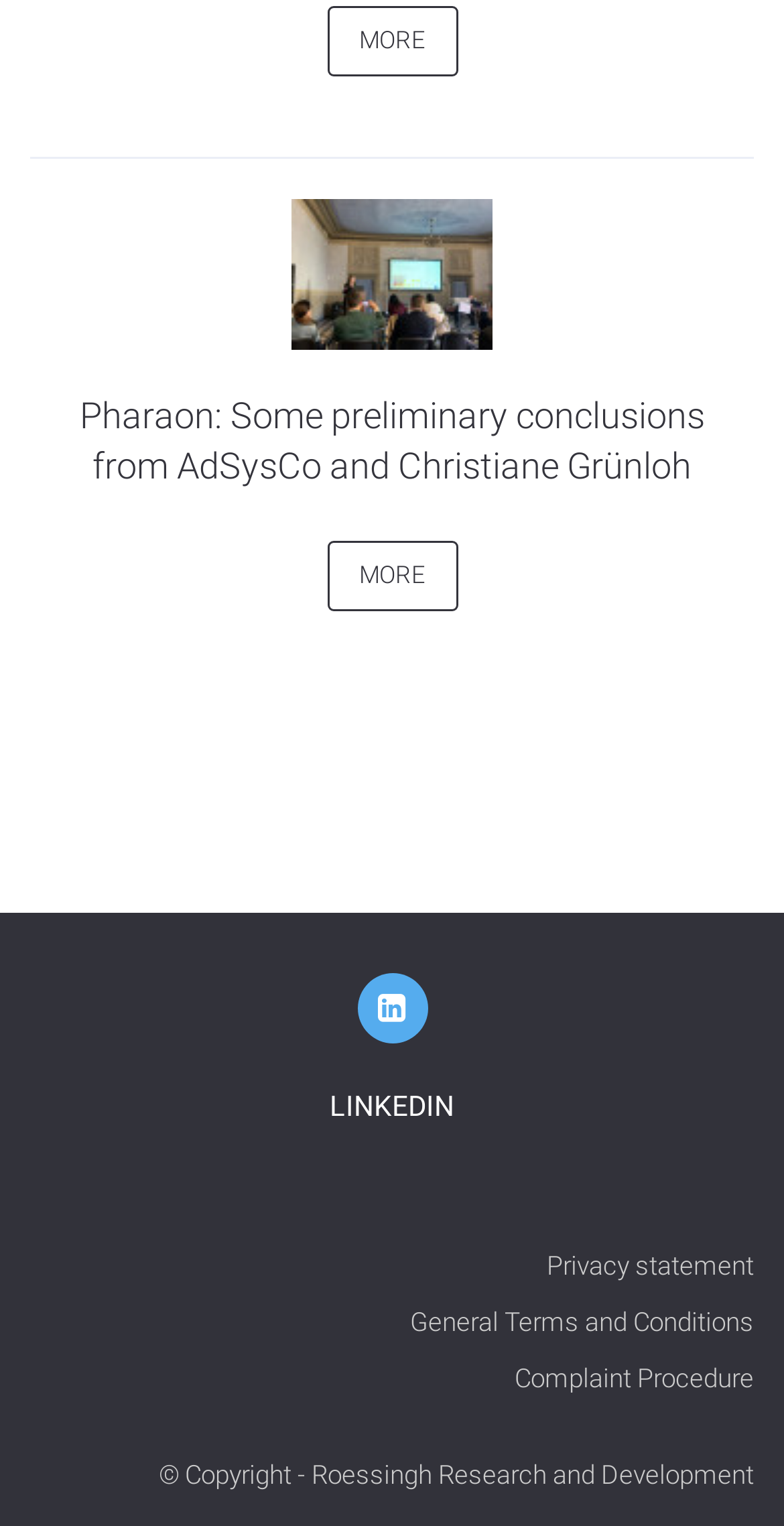What is the copyright information?
Refer to the screenshot and deliver a thorough answer to the question presented.

The copyright information can be found at the bottom of the webpage, which states '© Copyright - Roessingh Research and Development'. This suggests that the webpage and its content are owned by Roessingh Research and Development.